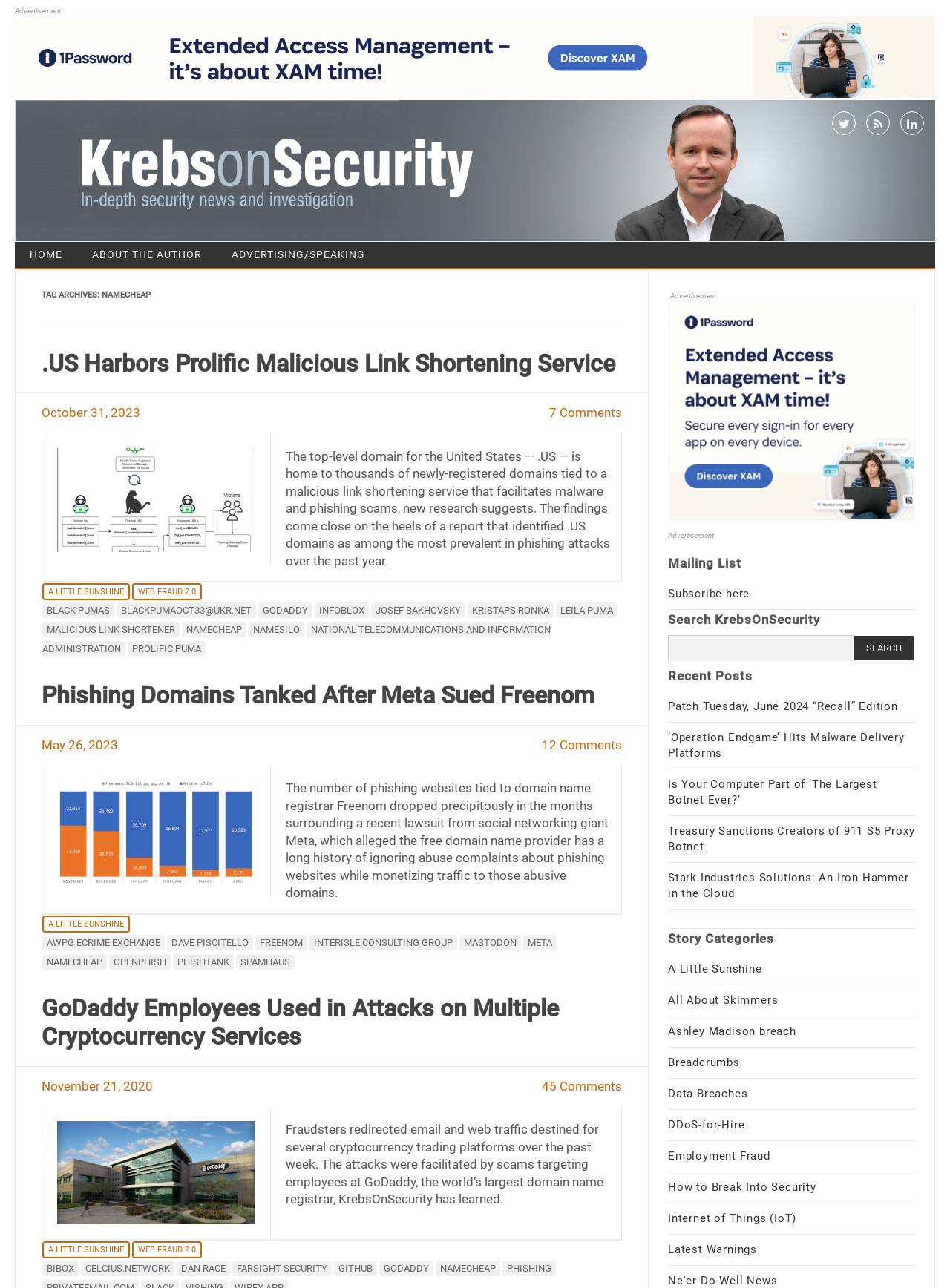Using the information in the image, could you please answer the following question in detail:
What is the purpose of the 'Mailing List' section?

The purpose of the 'Mailing List' section can be inferred from the presence of a link element with the text 'Subscribe here' which suggests that users can subscribe to the mailing list by clicking on the link.